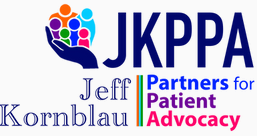What is the focus of the organization?
Based on the image, please offer an in-depth response to the question.

The phrase 'Partners for Patient Advocacy' is vibrantly colored and positioned below the organization's name, emphasizing the organization's mission to assist patients in navigating healthcare challenges.